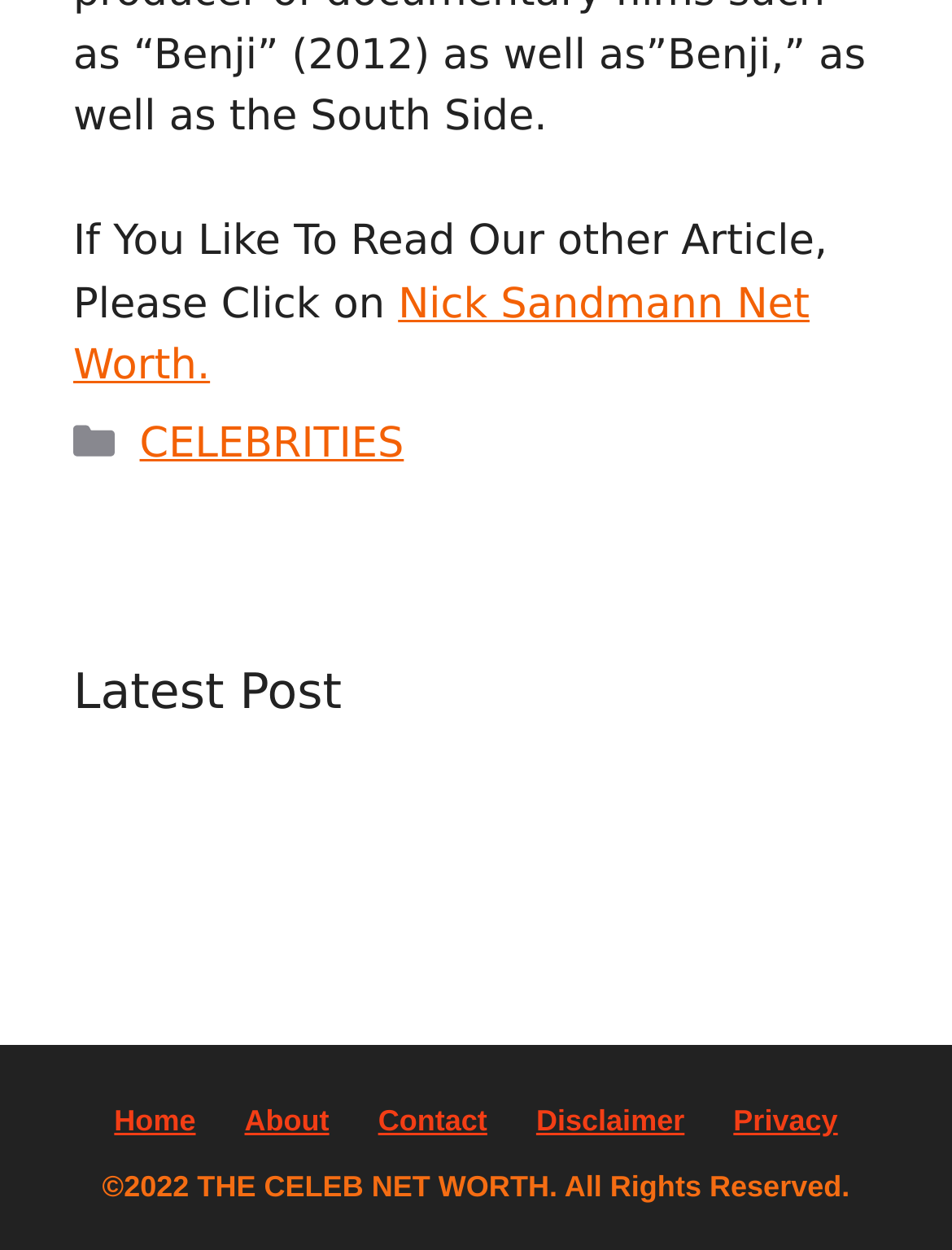Determine the bounding box of the UI component based on this description: "aria-label="Instagram"". The bounding box coordinates should be four float values between 0 and 1, i.e., [left, top, right, bottom].

None